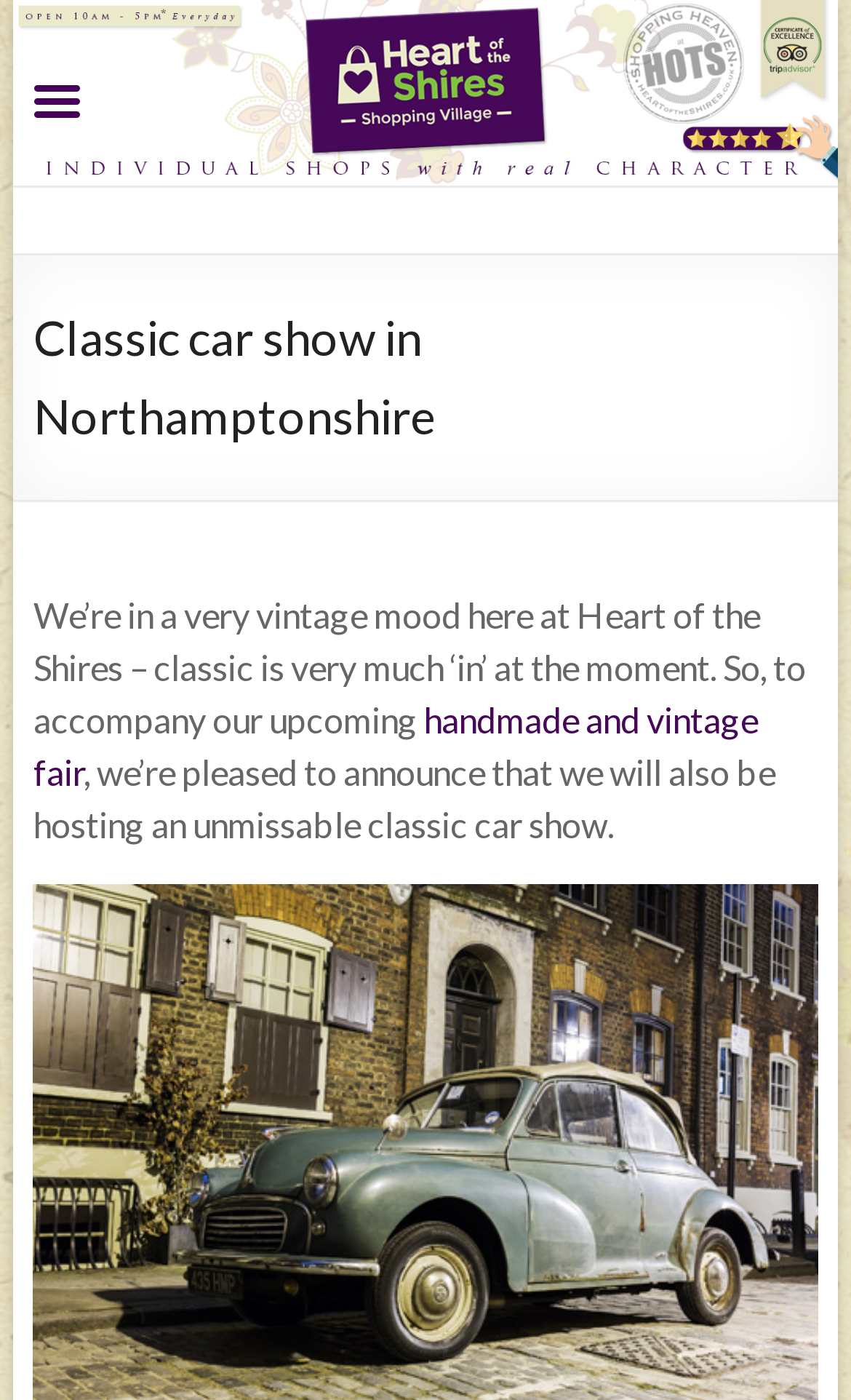Determine the primary headline of the webpage.

Classic car show in Northamptonshire